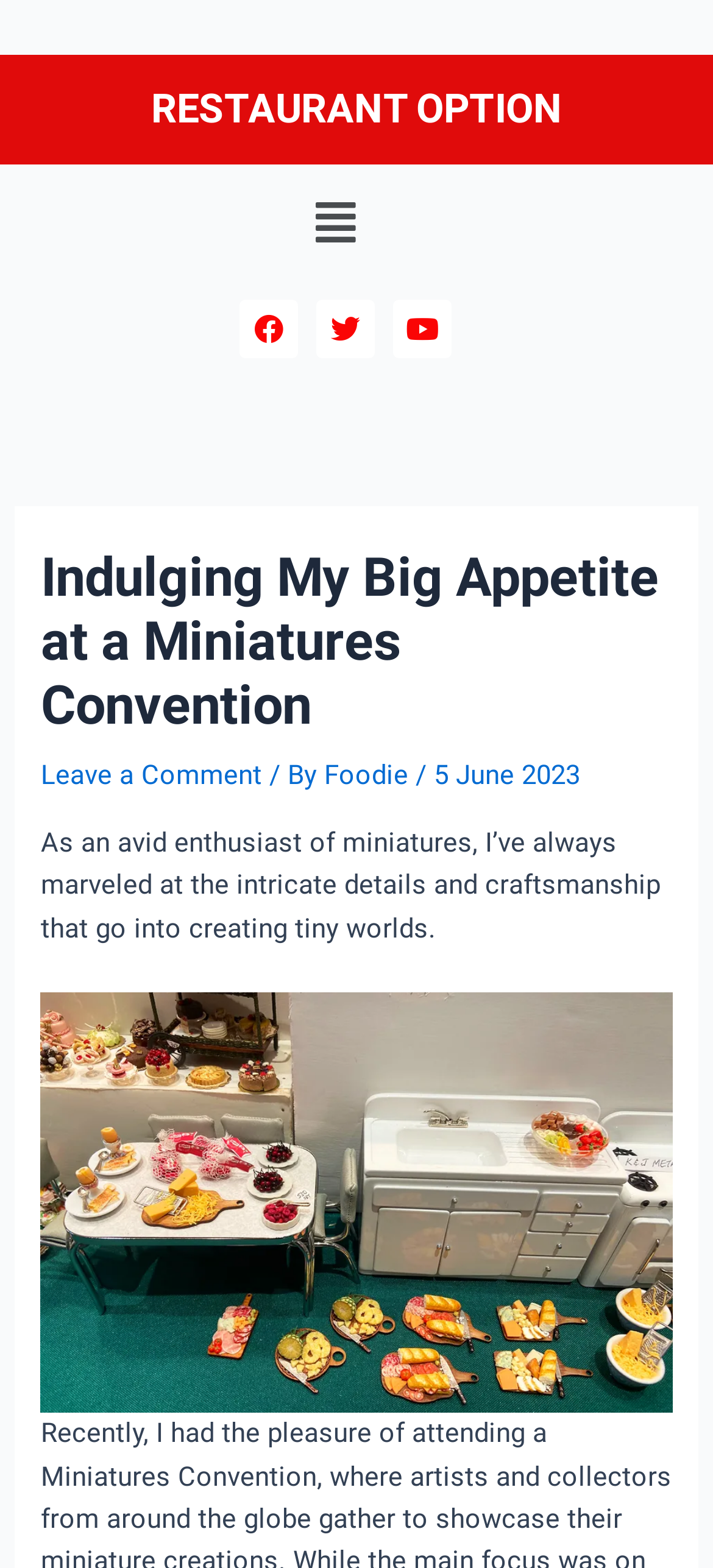Determine the main headline of the webpage and provide its text.

Indulging My Big Appetite at a Miniatures Convention